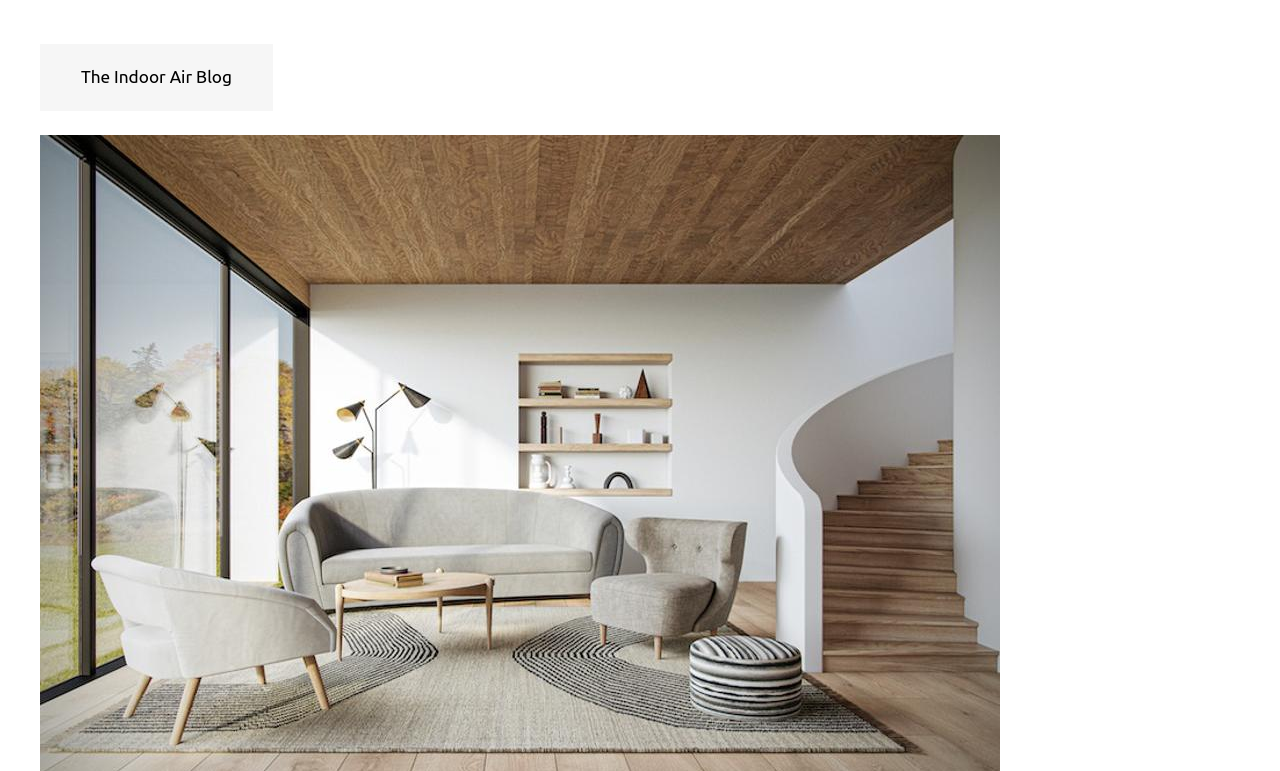Identify the webpage's primary heading and generate its text.

I have to work on the day of my furnace installation